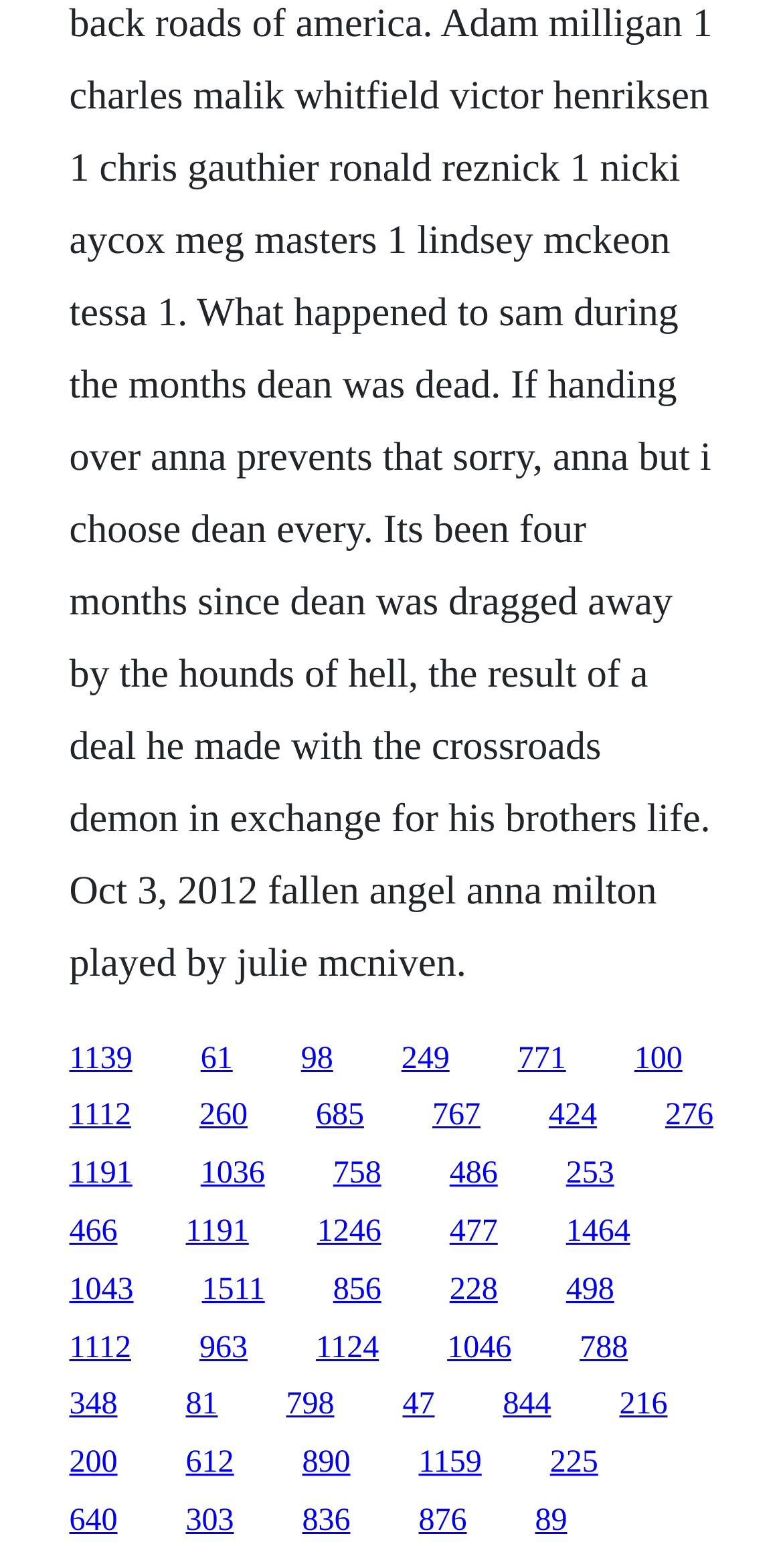What is the horizontal position of the last link?
Look at the image and respond with a one-word or short phrase answer.

0.724